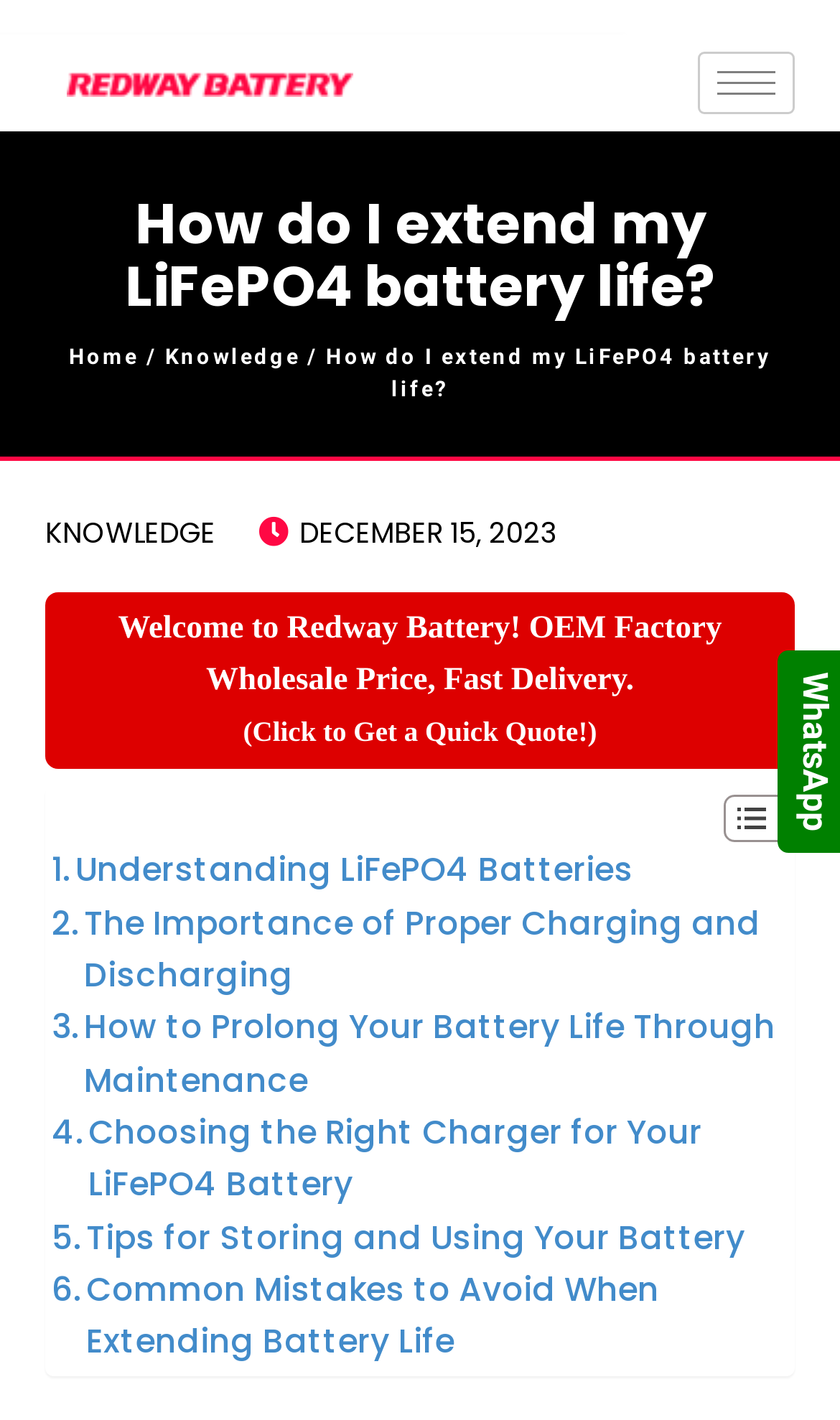Identify the bounding box coordinates of the element that should be clicked to fulfill this task: "Go to the Knowledge page". The coordinates should be provided as four float numbers between 0 and 1, i.e., [left, top, right, bottom].

[0.054, 0.36, 0.256, 0.389]